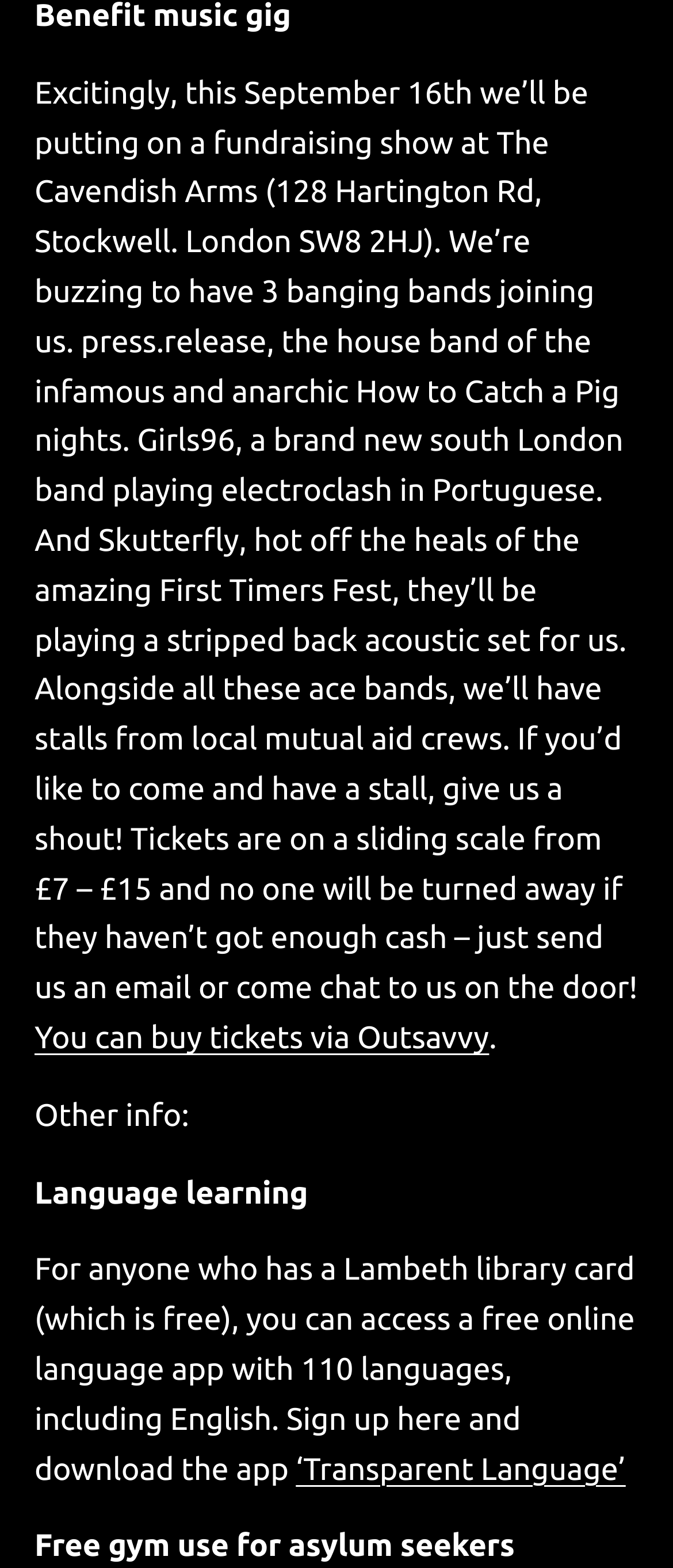What is the benefit for asylum seekers mentioned on the webpage?
Carefully analyze the image and provide a detailed answer to the question.

The benefit for asylum seekers mentioned on the webpage is free gym use, which is stated in the last paragraph.